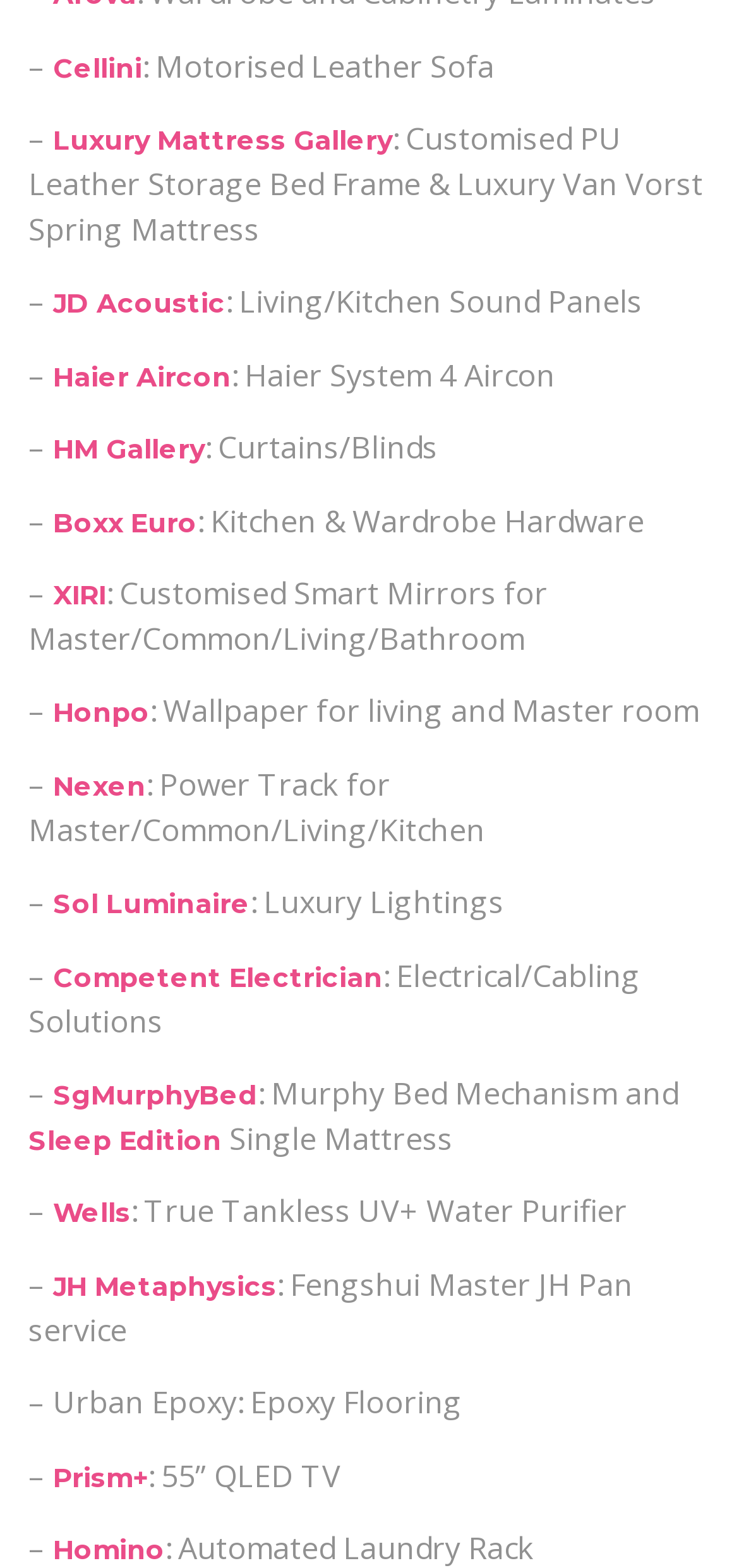What is the purpose of JH Metaphysics?
Please answer the question with a single word or phrase, referencing the image.

Fengshui service